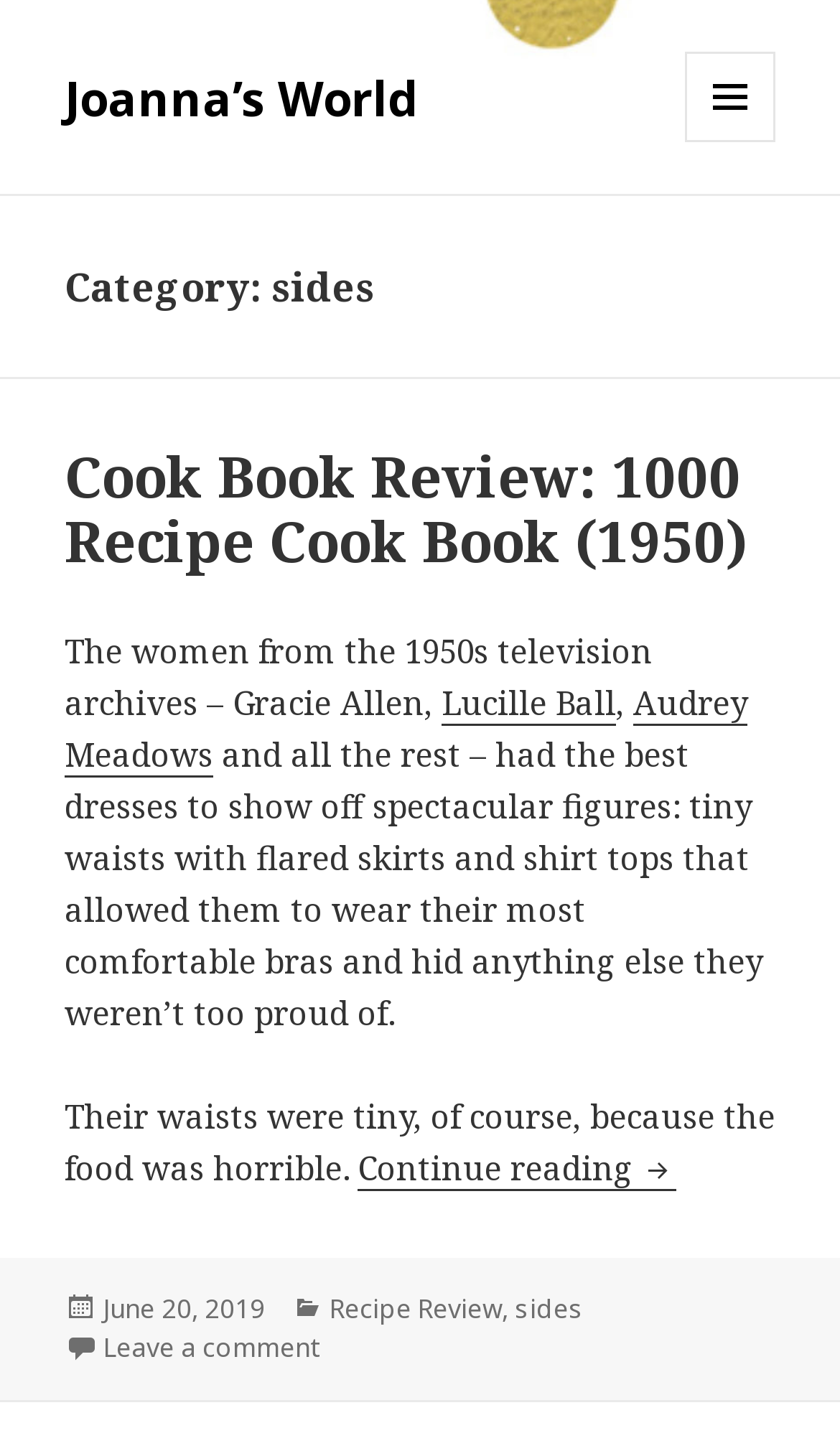Given the element description "Menu and widgets" in the screenshot, predict the bounding box coordinates of that UI element.

[0.815, 0.036, 0.923, 0.098]